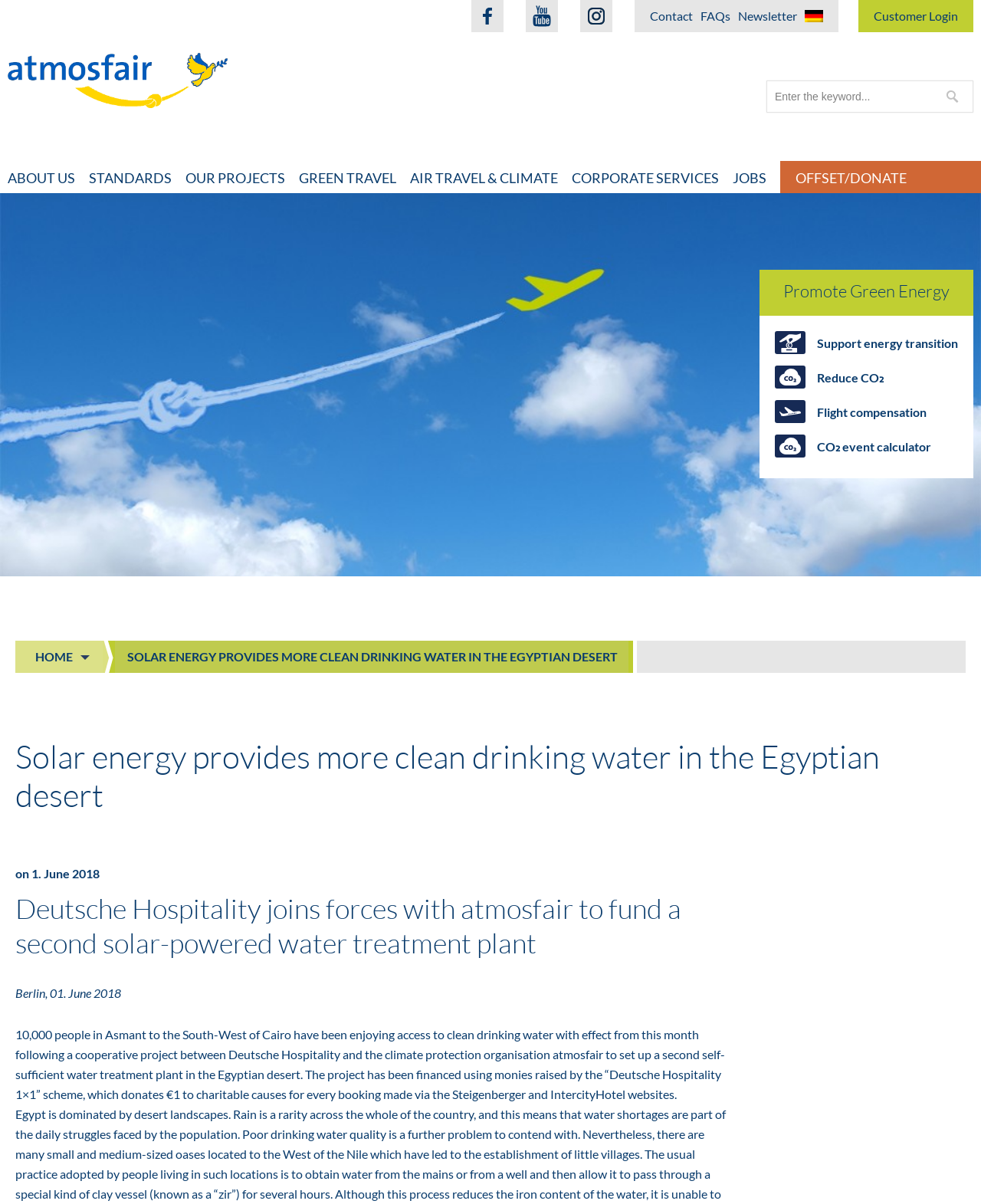What is the principal heading displayed on the webpage?

Promote Green Energy